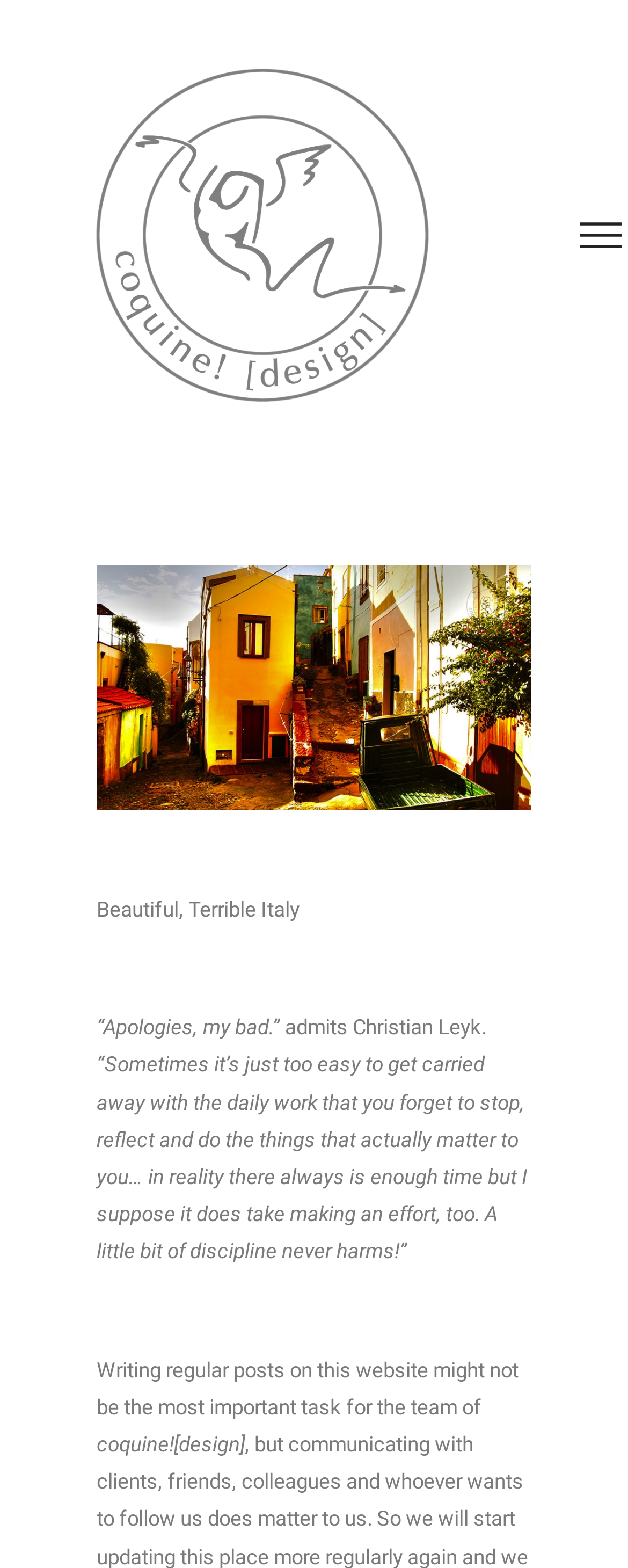Respond to the question below with a single word or phrase: Who is the author of the quote?

Christian Leyk